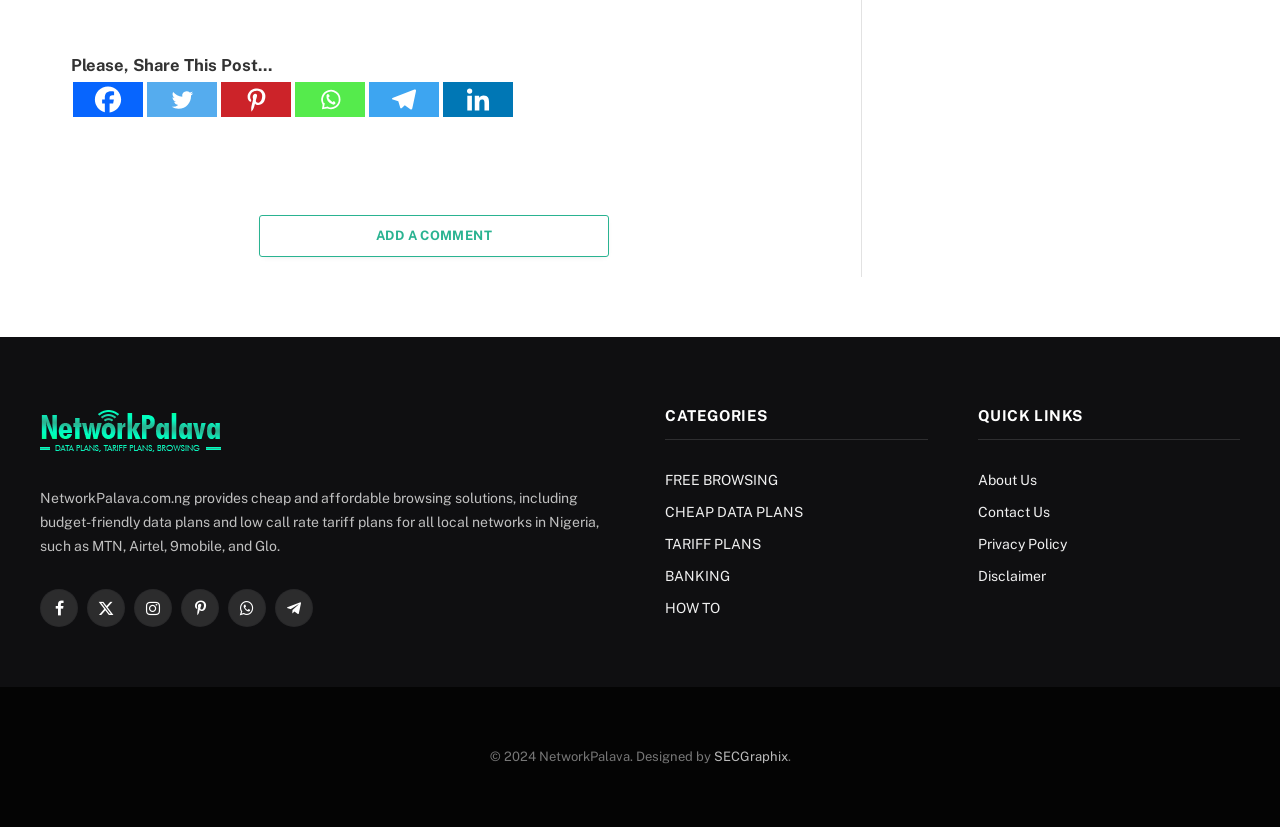What social media platforms are available for sharing?
Please utilize the information in the image to give a detailed response to the question.

The social media platforms available for sharing can be found in the links with the OCR text 'Facebook', 'Twitter', 'Pinterest', 'Whatsapp', 'Telegram', 'Linkedin', and 'Instagram'.